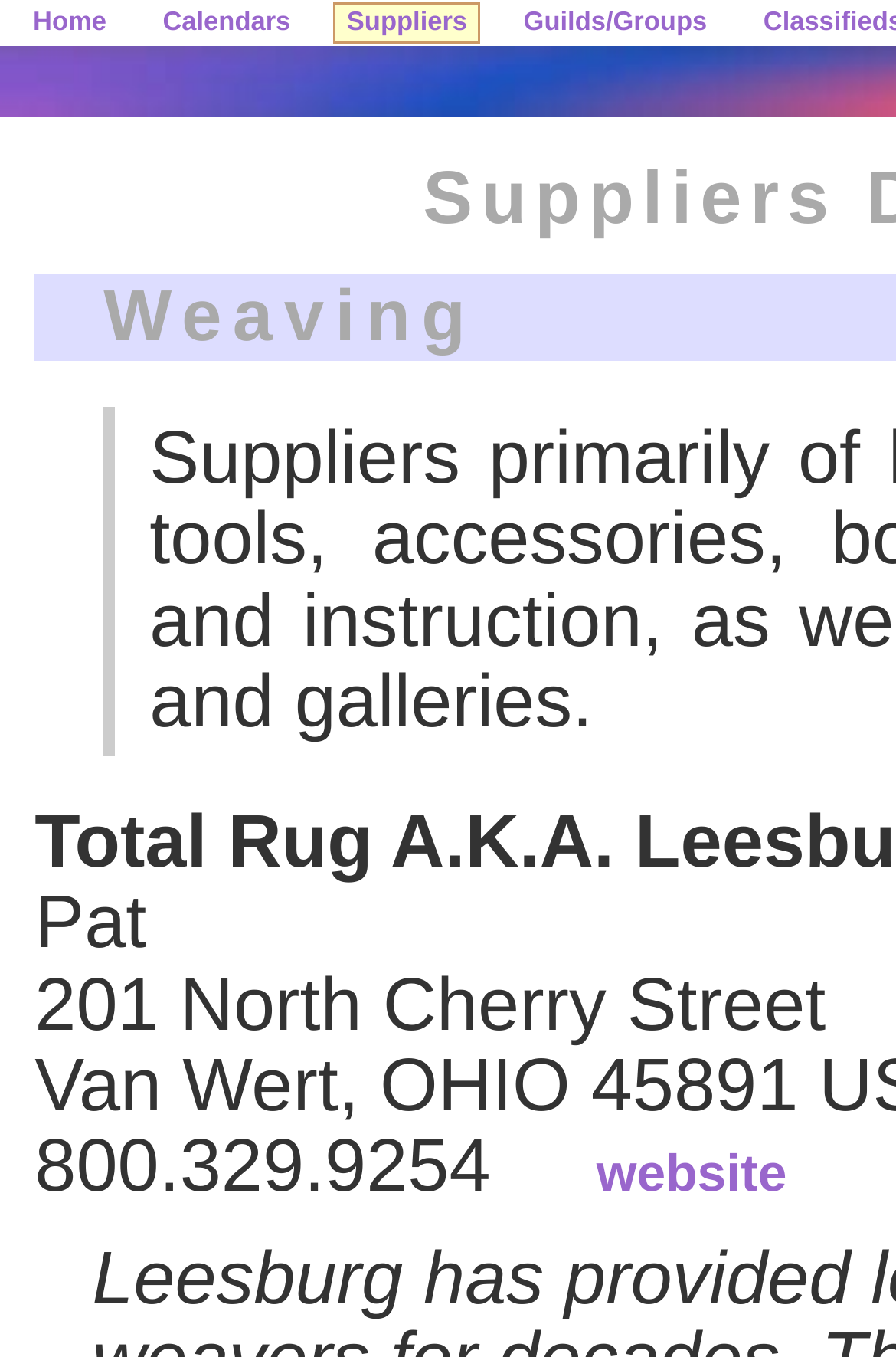What is the phone number of the supplier?
Based on the content of the image, thoroughly explain and answer the question.

I found the phone number by looking at the bottom section of the webpage, where the contact information is provided. The phone number is listed as 800.329.9254.